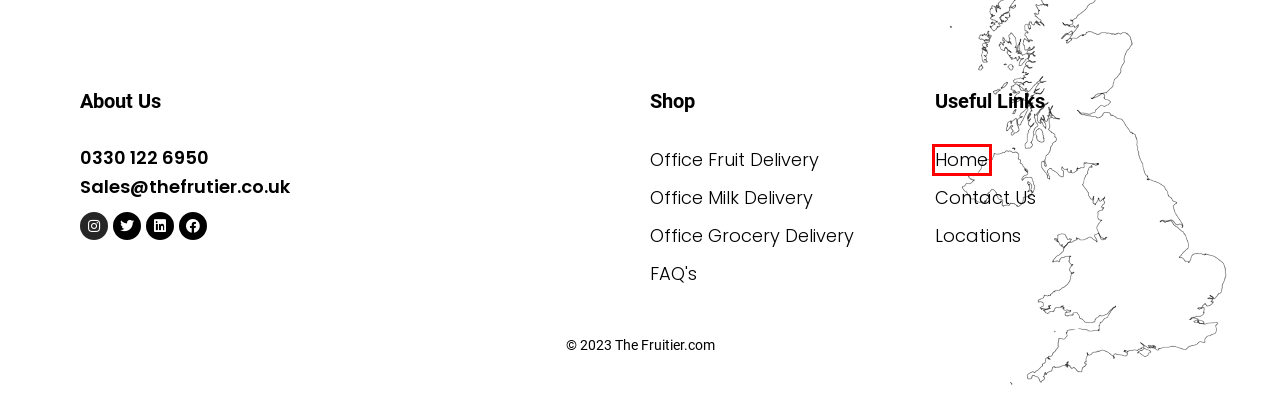You have received a screenshot of a webpage with a red bounding box indicating a UI element. Please determine the most fitting webpage description that matches the new webpage after clicking on the indicated element. The choices are:
A. Office Fruit - The Office Fruit People
B. Groceries for Offices - The Office Fruit People
C. Areas we Deliver - The Office Fruit People
D. FAQ - Office Deliveries - The Office Fruit People
E. Contact Us - The Office Fruit People
F. Thefruitier
G. Office Milk - The Office Fruit People
H. Manchesters' Office Fruit People

H